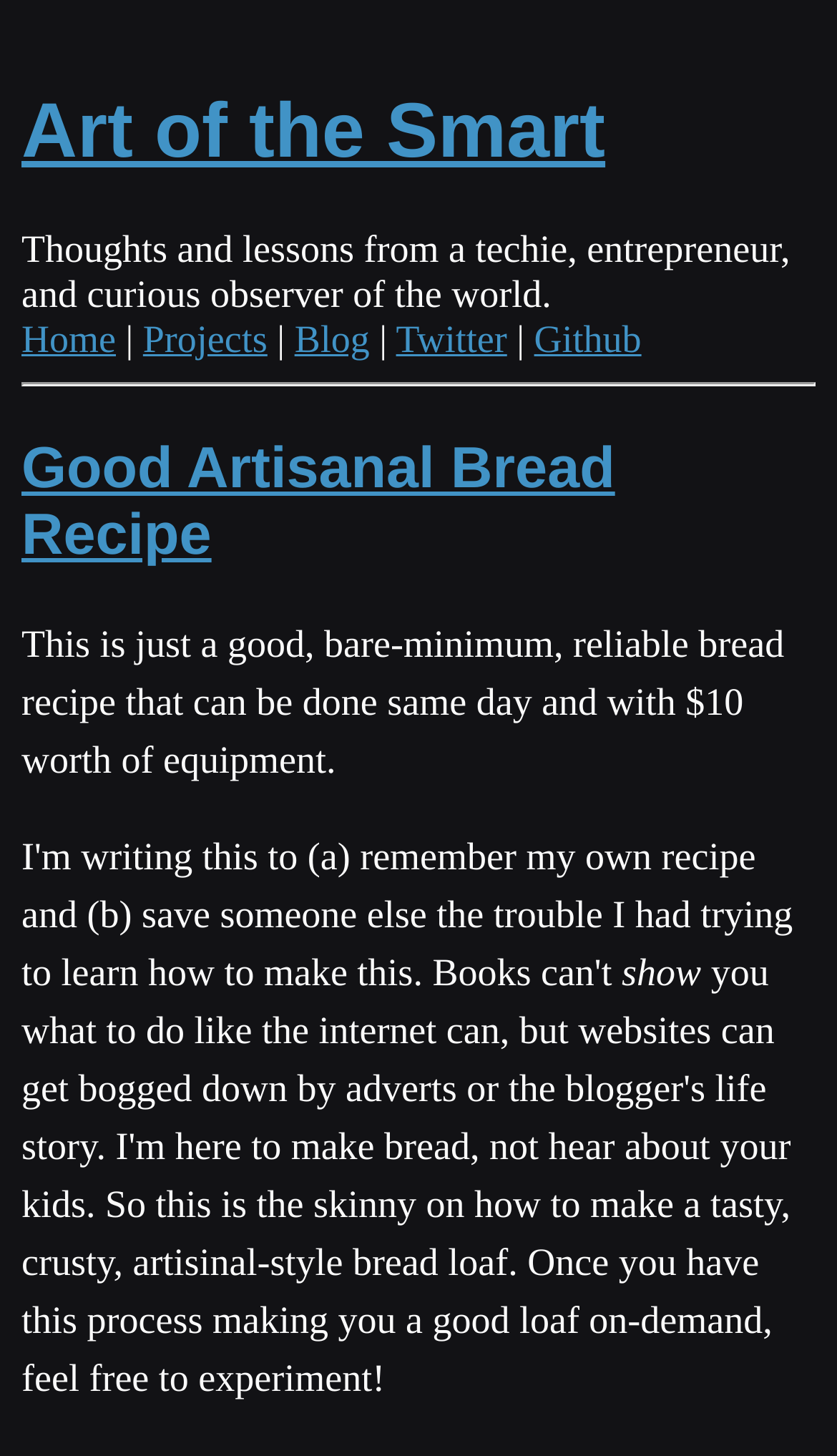How many navigation links are there?
Give a one-word or short phrase answer based on the image.

4